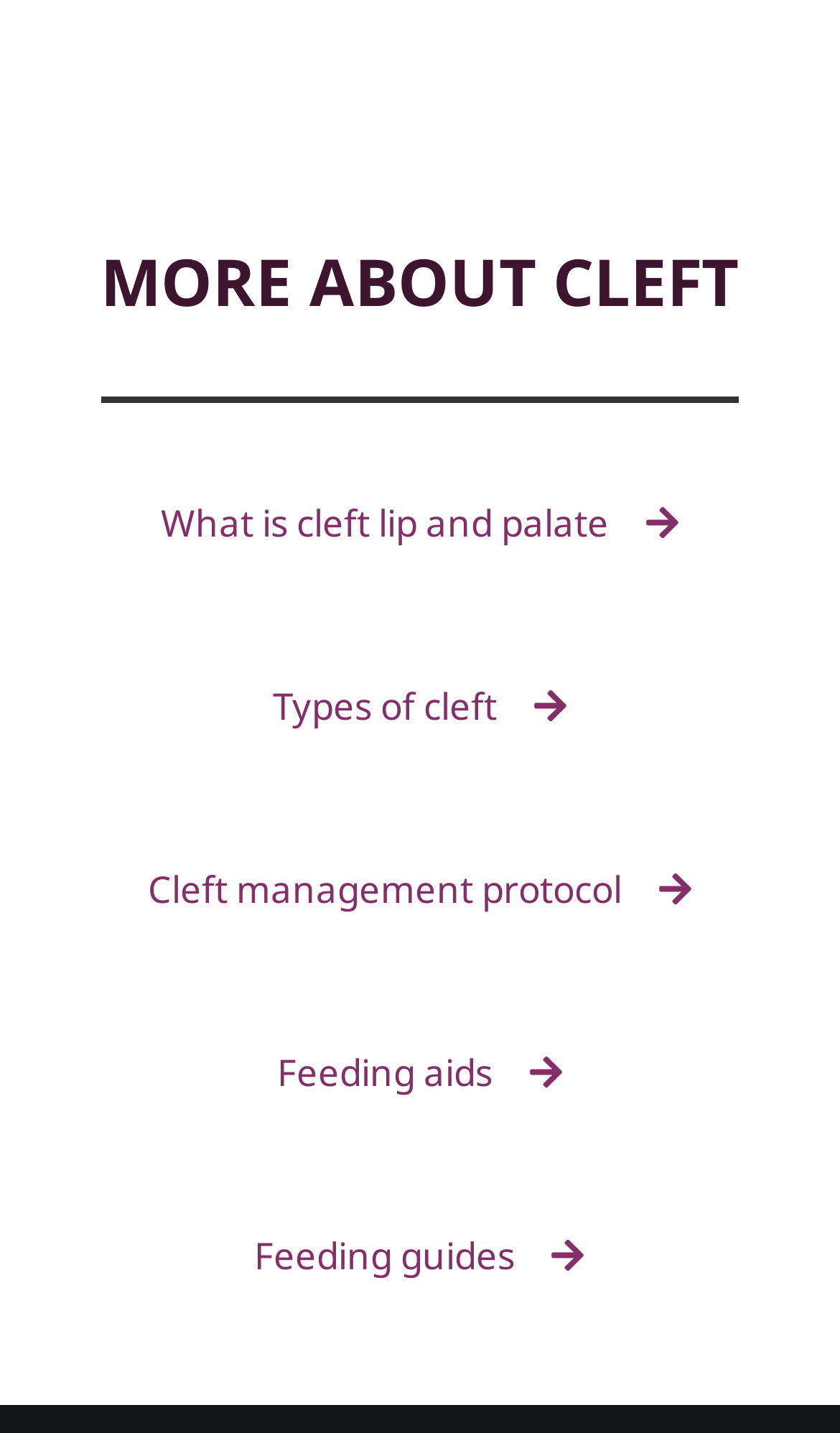What is the orientation of the separator?
Using the visual information, reply with a single word or short phrase.

horizontal